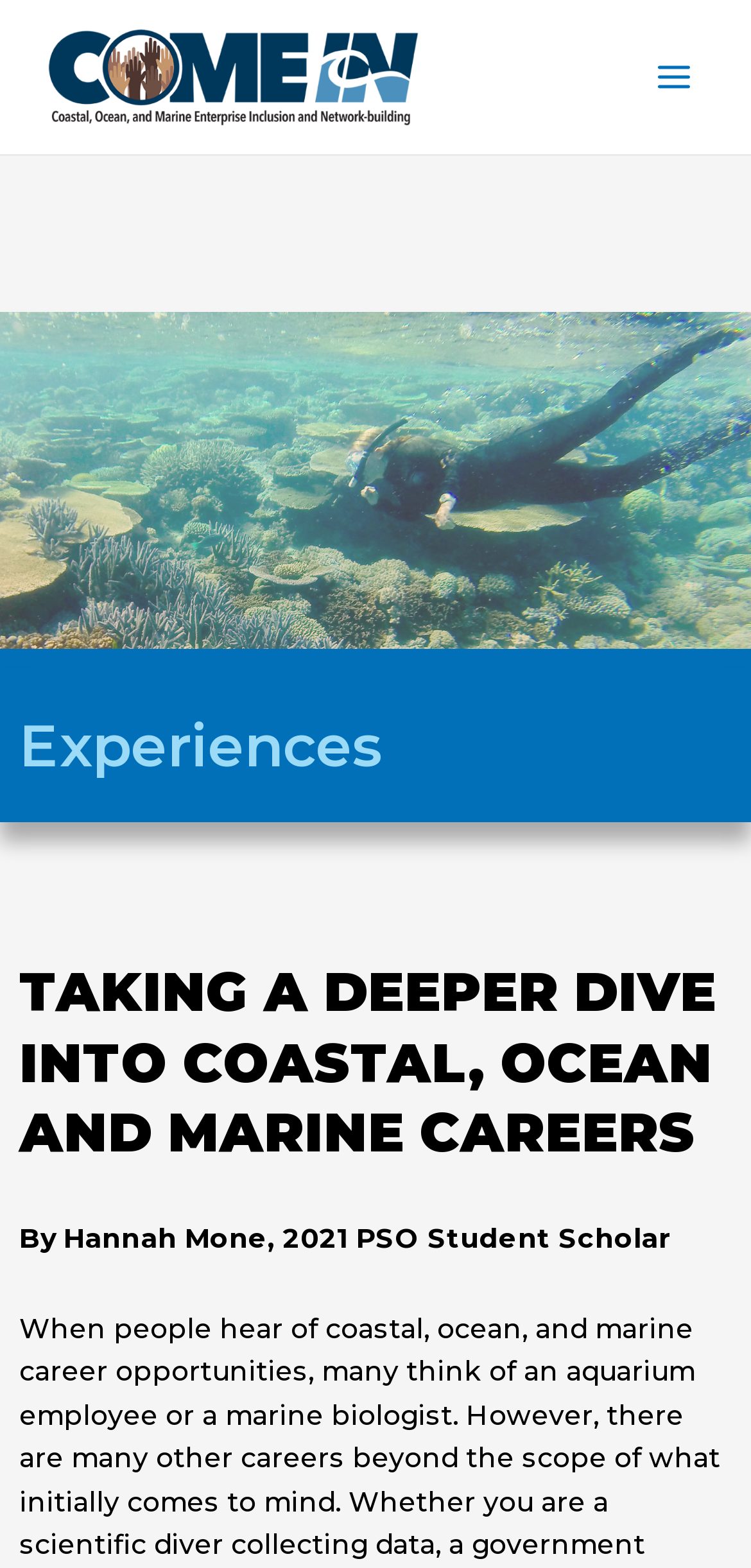Write an elaborate caption that captures the essence of the webpage.

The webpage is titled "Taking A Deeper Dive – COME IN" and has a prominent link with the same text, "COME IN", located near the top left of the page, accompanied by an image with the same description. 

To the top right, there is a button labeled "MAIN MENU" with an image beside it. 

Below the top section, there are two headings. The first heading, "Experiences", is located near the top center of the page. The second heading, "TAKING A DEEPER DIVE INTO COASTAL, OCEAN AND MARINE CAREERS", is positioned below the first heading, spanning almost the entire width of the page. 

Underneath the headings, there is a paragraph of text attributed to "Hannah Mone, 2021 PSO Student Scholar", which occupies a significant portion of the page's width.